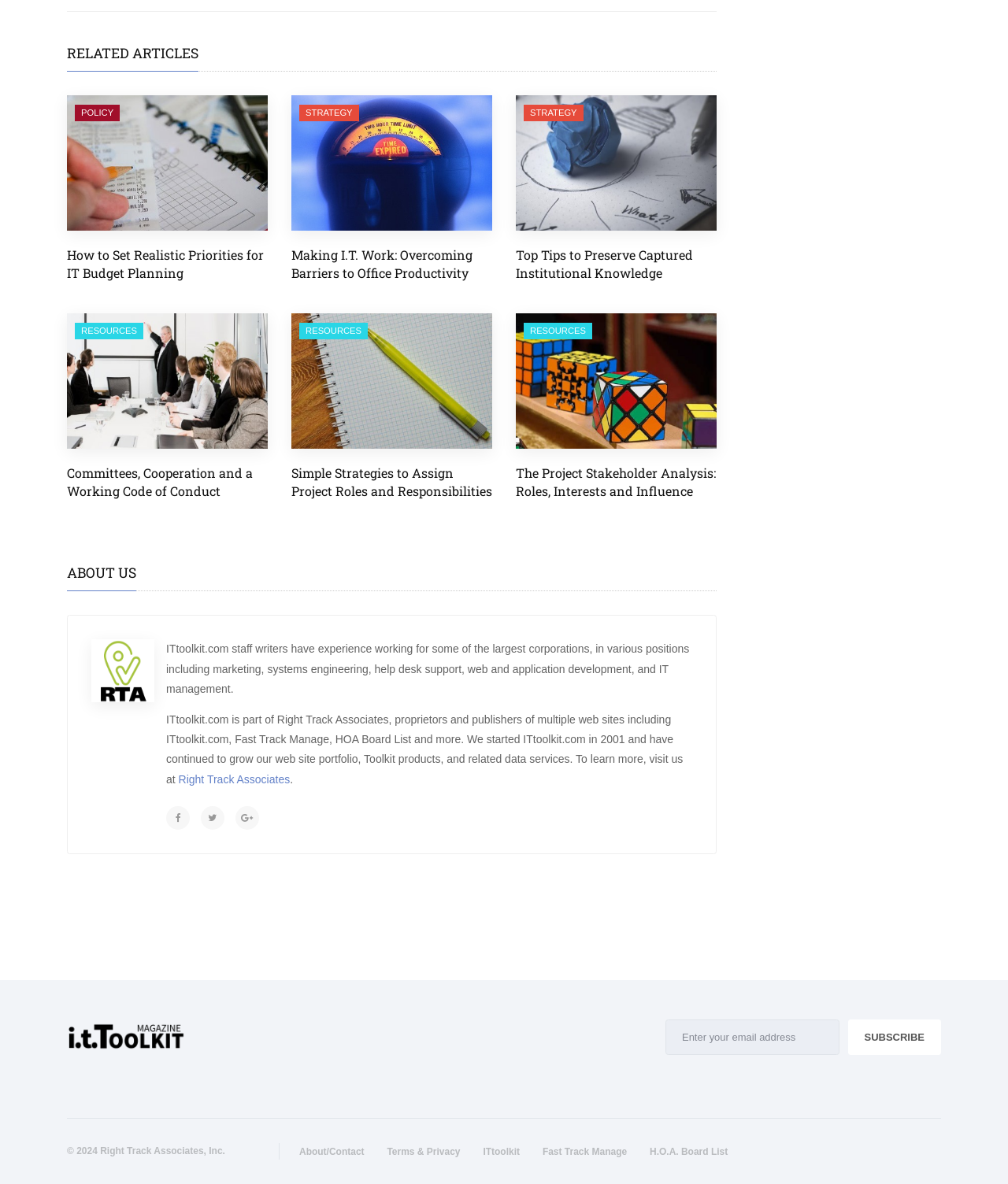Pinpoint the bounding box coordinates of the area that must be clicked to complete this instruction: "Click on the 'How to Set Realistic Priorities for IT Budget Planning' link".

[0.066, 0.208, 0.262, 0.237]